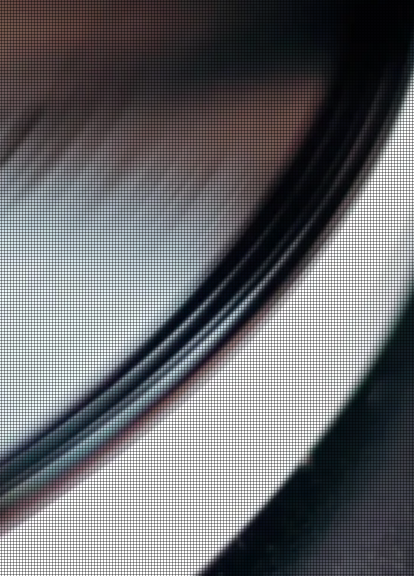Please reply to the following question using a single word or phrase: 
What is the focus of the renovation?

Kitchen and entryway